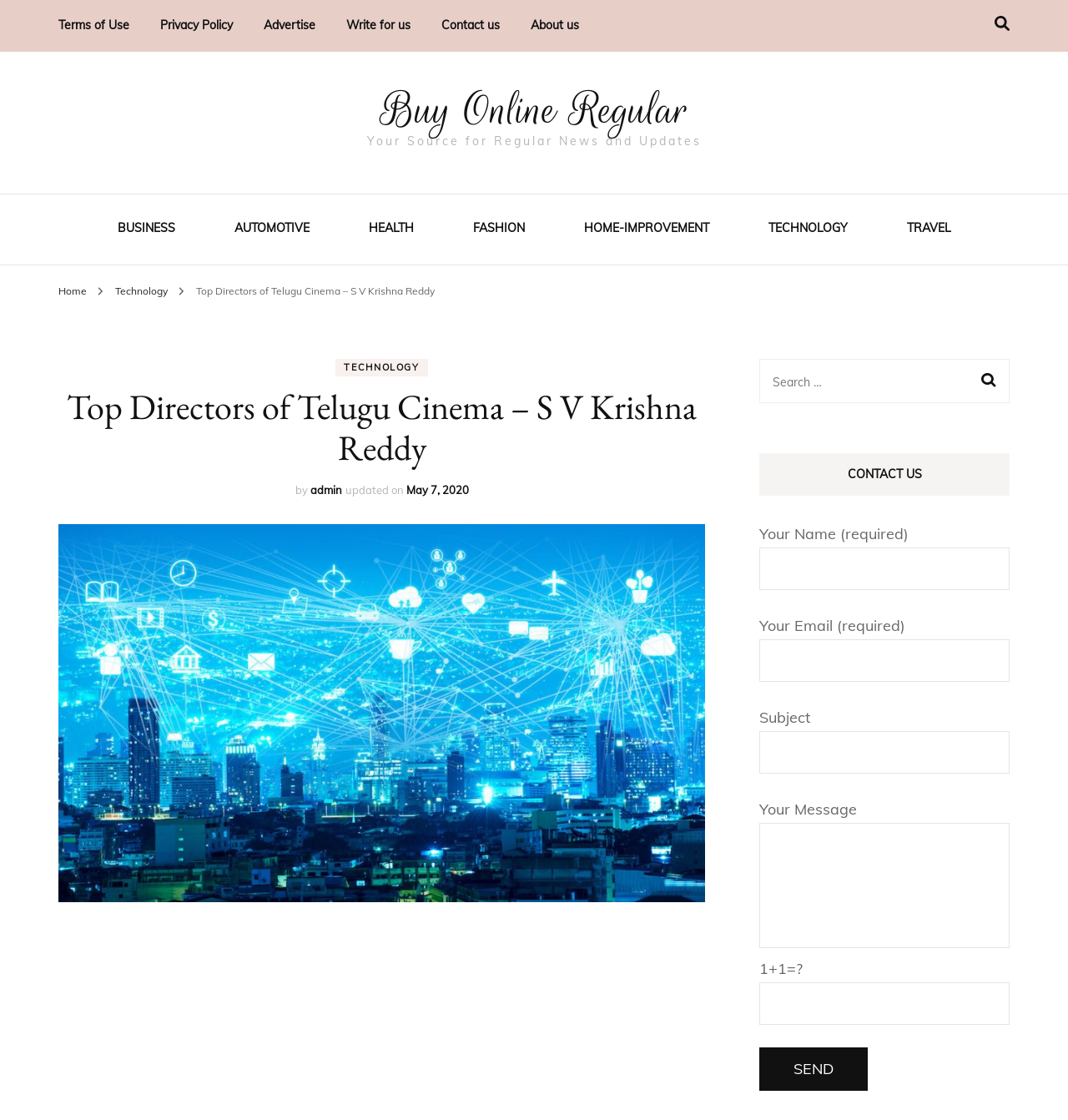Kindly provide the bounding box coordinates of the section you need to click on to fulfill the given instruction: "Go to Home page".

[0.055, 0.254, 0.081, 0.265]